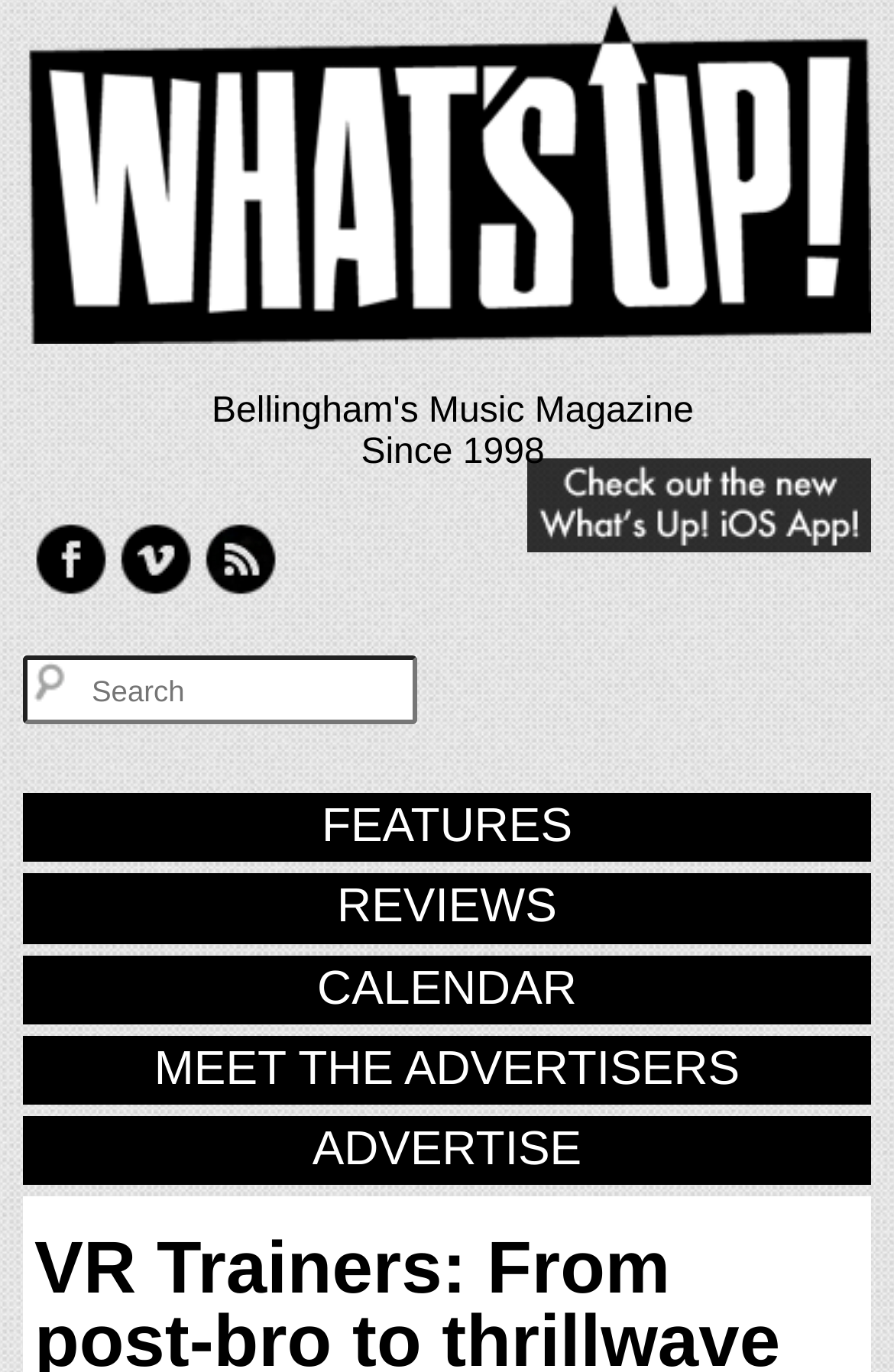Please identify the coordinates of the bounding box for the clickable region that will accomplish this instruction: "Go to FEATURES page".

[0.026, 0.578, 0.974, 0.629]